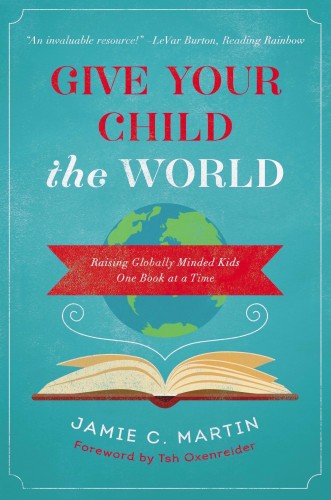What is the color of the subtitle on the book cover?
Please provide a single word or phrase as your answer based on the screenshot.

Red